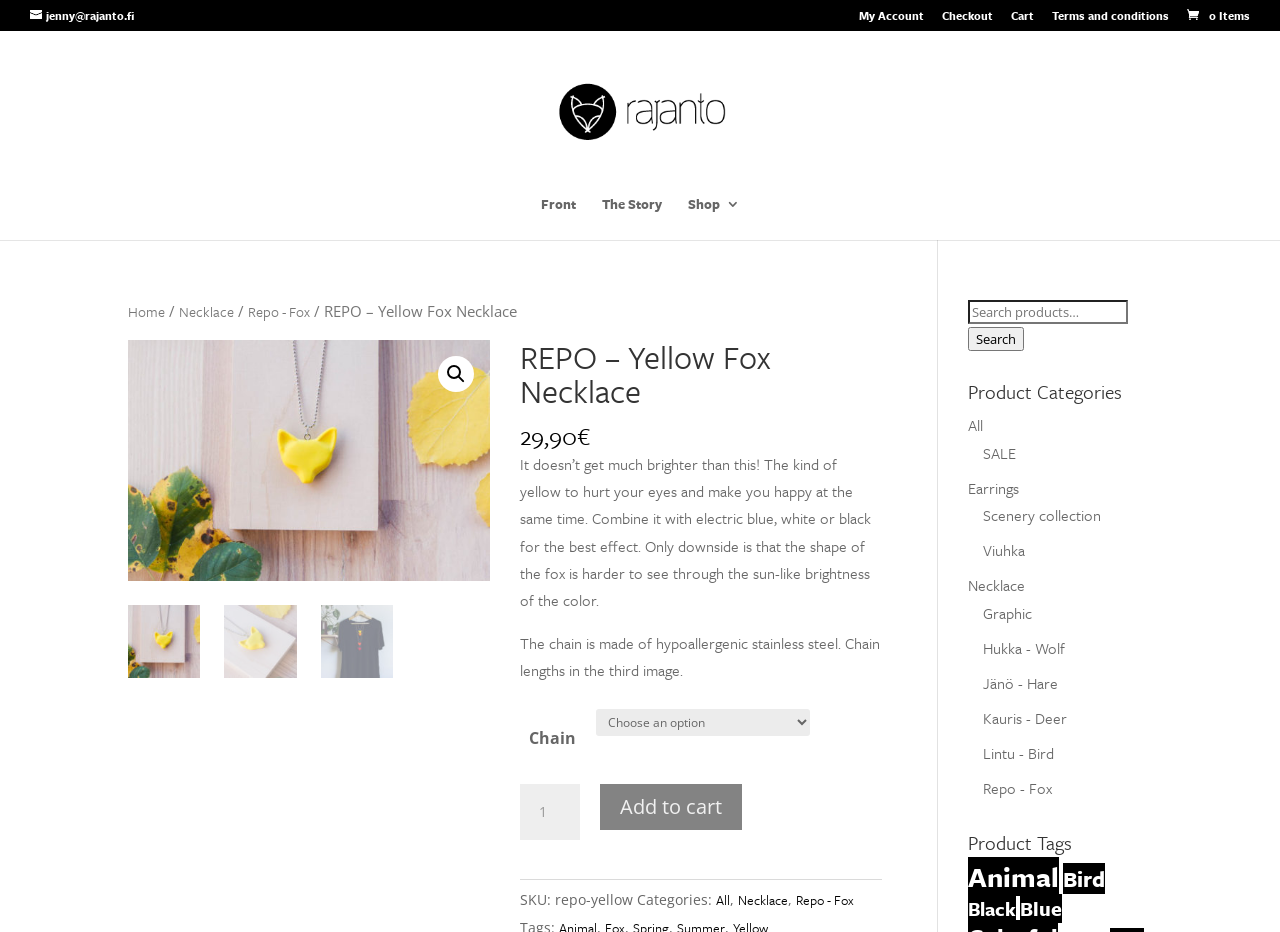Determine the bounding box coordinates for the clickable element required to fulfill the instruction: "Read the 'May' article". Provide the coordinates as four float numbers between 0 and 1, i.e., [left, top, right, bottom].

None